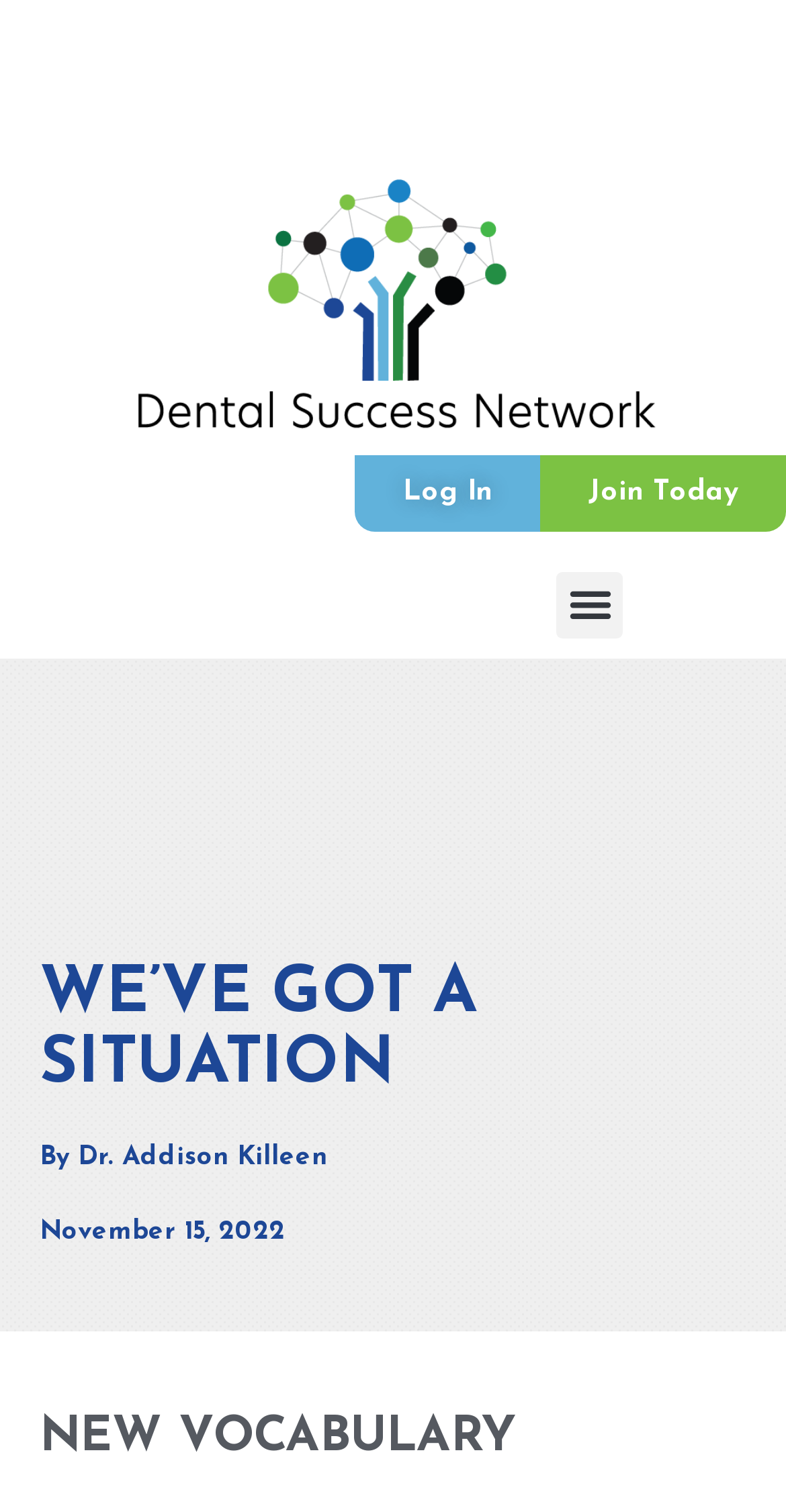Identify and provide the main heading of the webpage.

WE’VE GOT A SITUATION